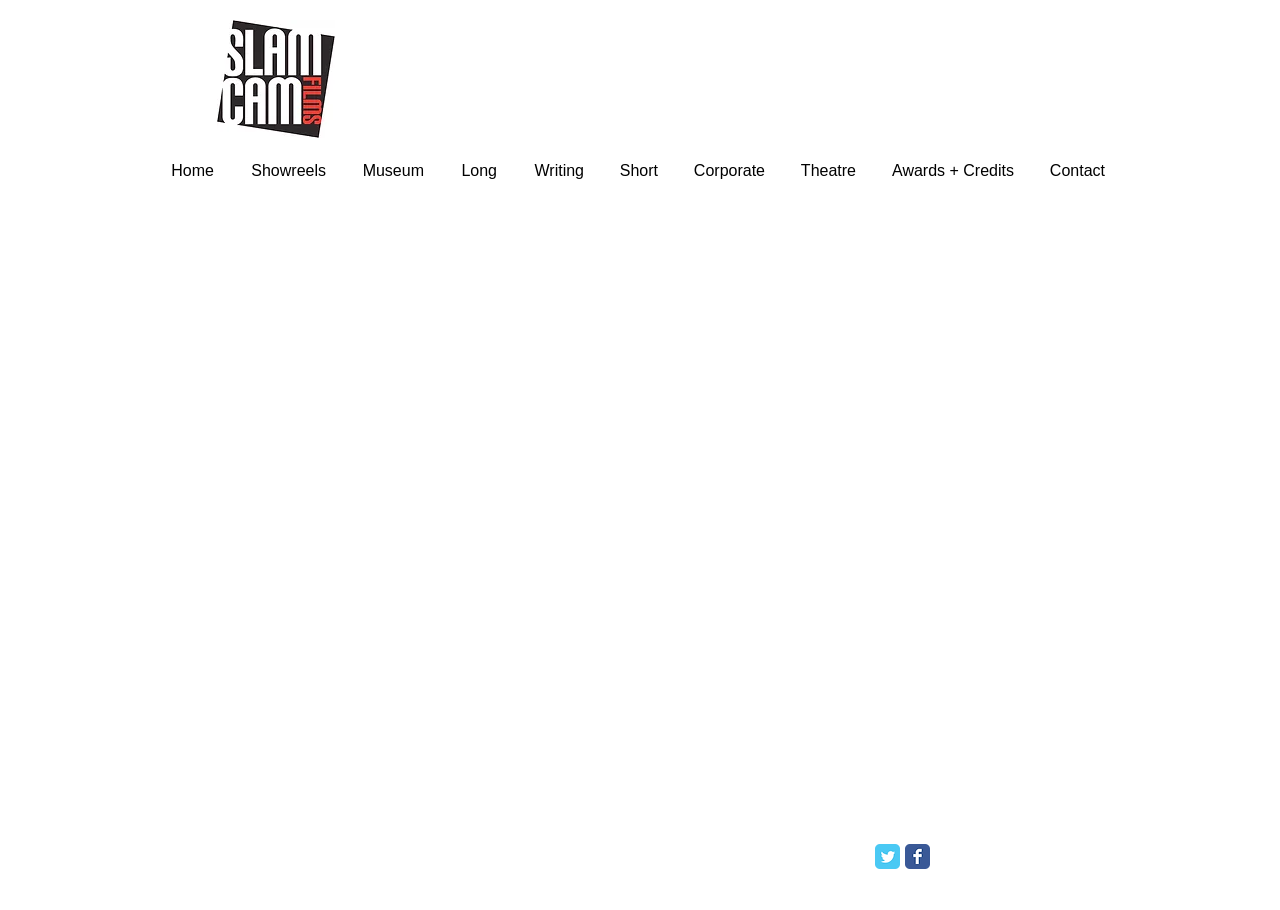What is the theme of the video on the page?
Please interpret the details in the image and answer the question thoroughly.

I inferred this answer by looking at the button 'Play video' and the surrounding text, which suggests that the video is a showreel for Slamcam Films.